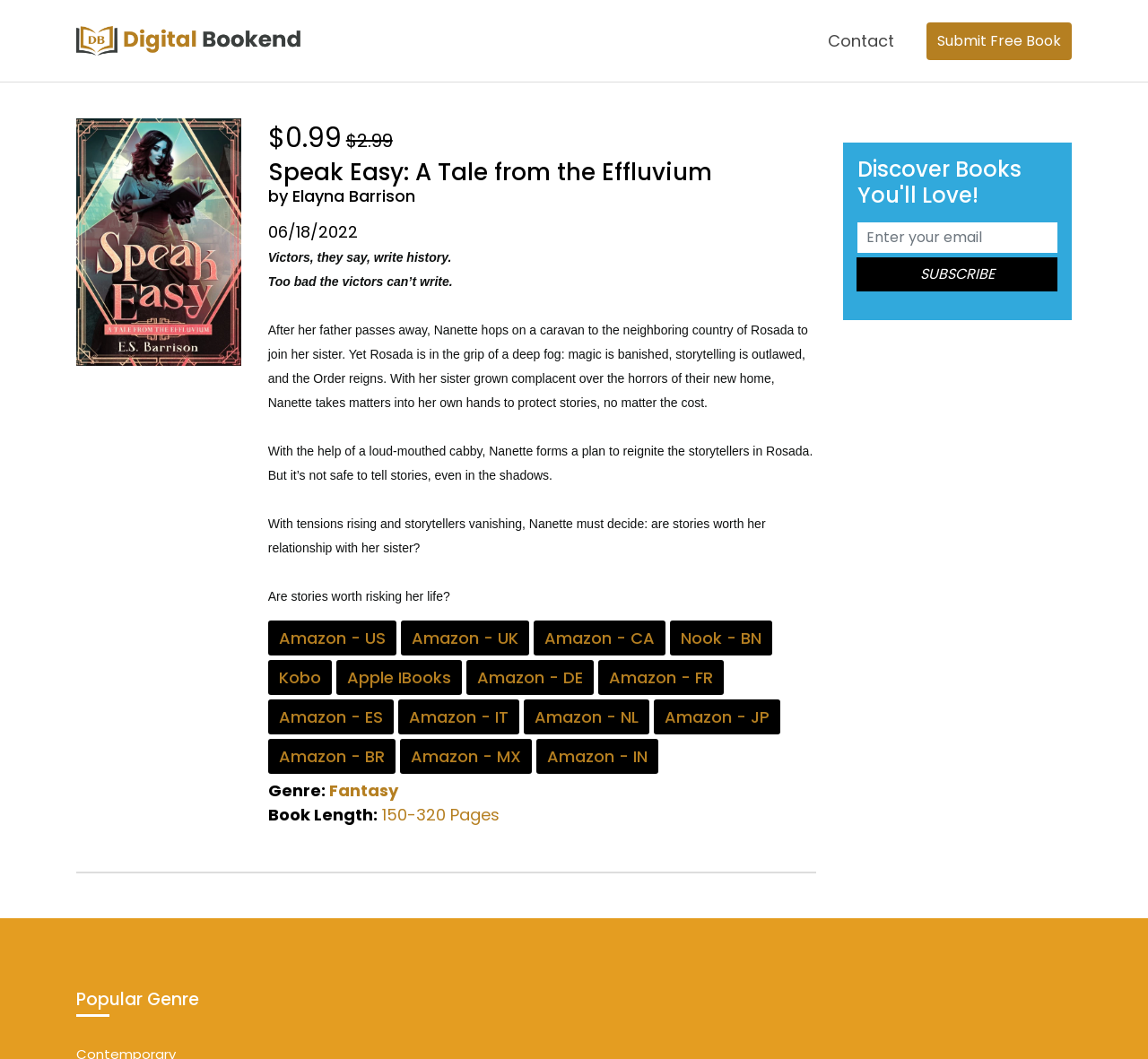Identify the bounding box of the HTML element described as: "Amazon - IN".

[0.467, 0.698, 0.573, 0.731]